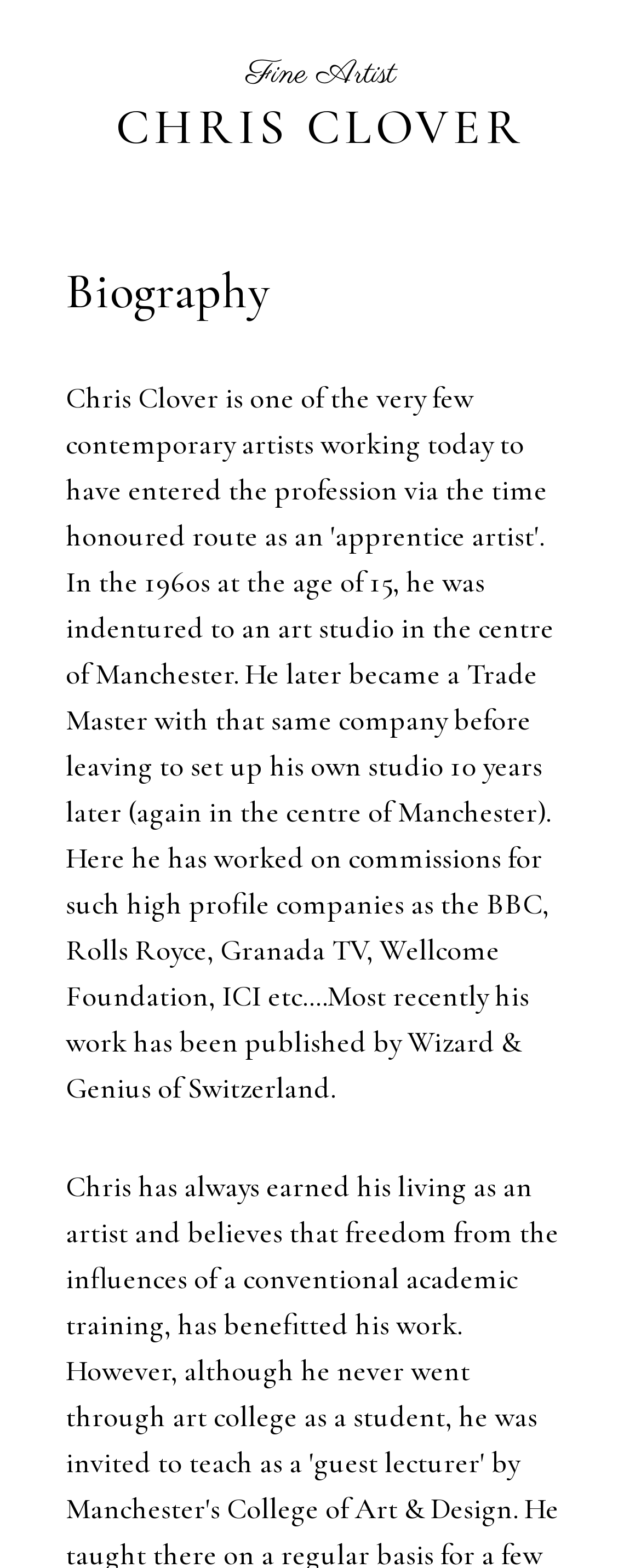Refer to the element description 2 and identify the corresponding bounding box in the screenshot. Format the coordinates as (top-left x, top-left y, bottom-right x, bottom-right y) with values in the range of 0 to 1.

None